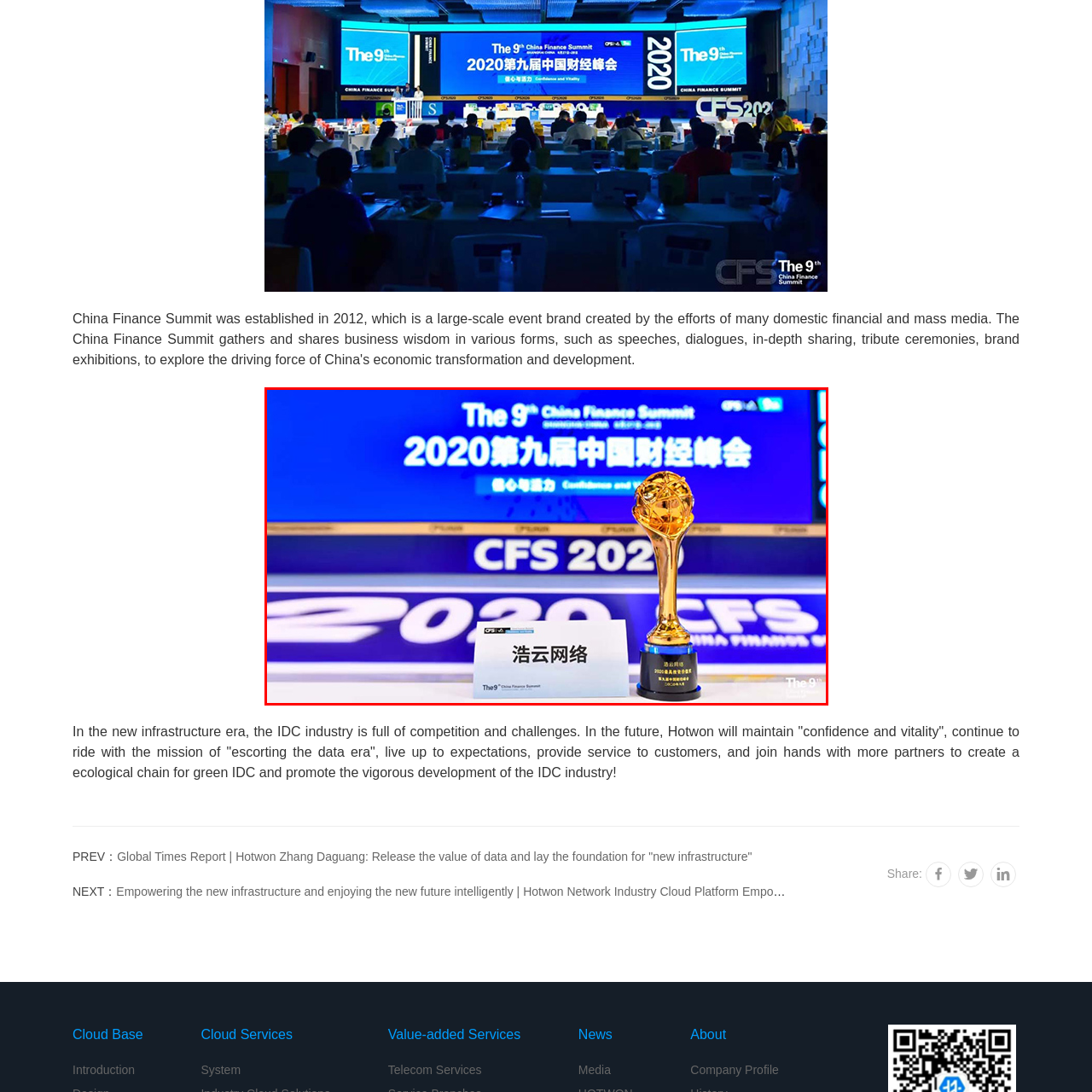What is the name of the organization associated with this recognition?
Look closely at the area highlighted by the red bounding box and give a detailed response to the question.

The name of the organization associated with this recognition can be found on the nameplate in the foreground, which is inscribed with '浩云网络', translating to 'Haoyun Network'.